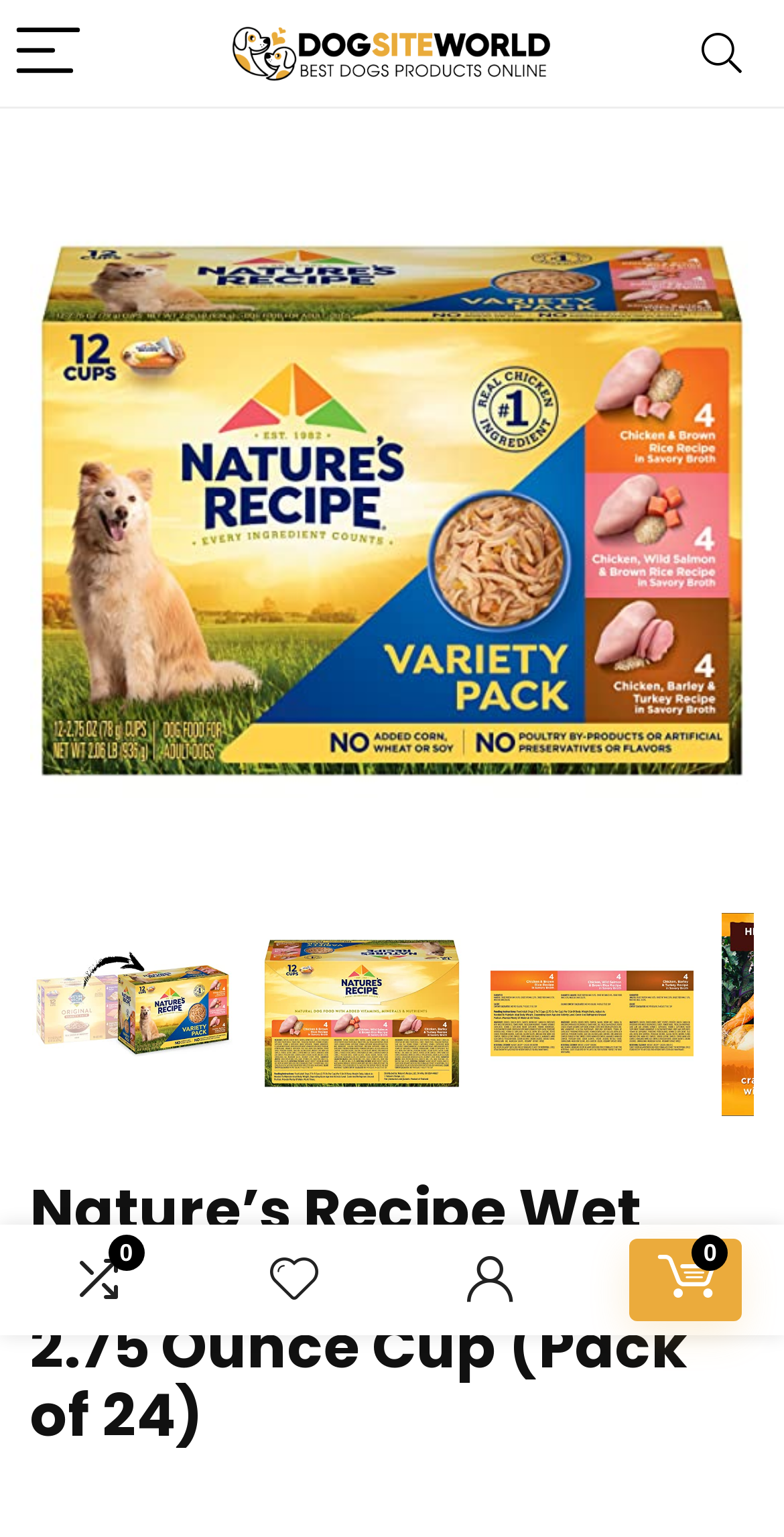What is the position of the 'Search' button?
Refer to the image and respond with a one-word or short-phrase answer.

Top right